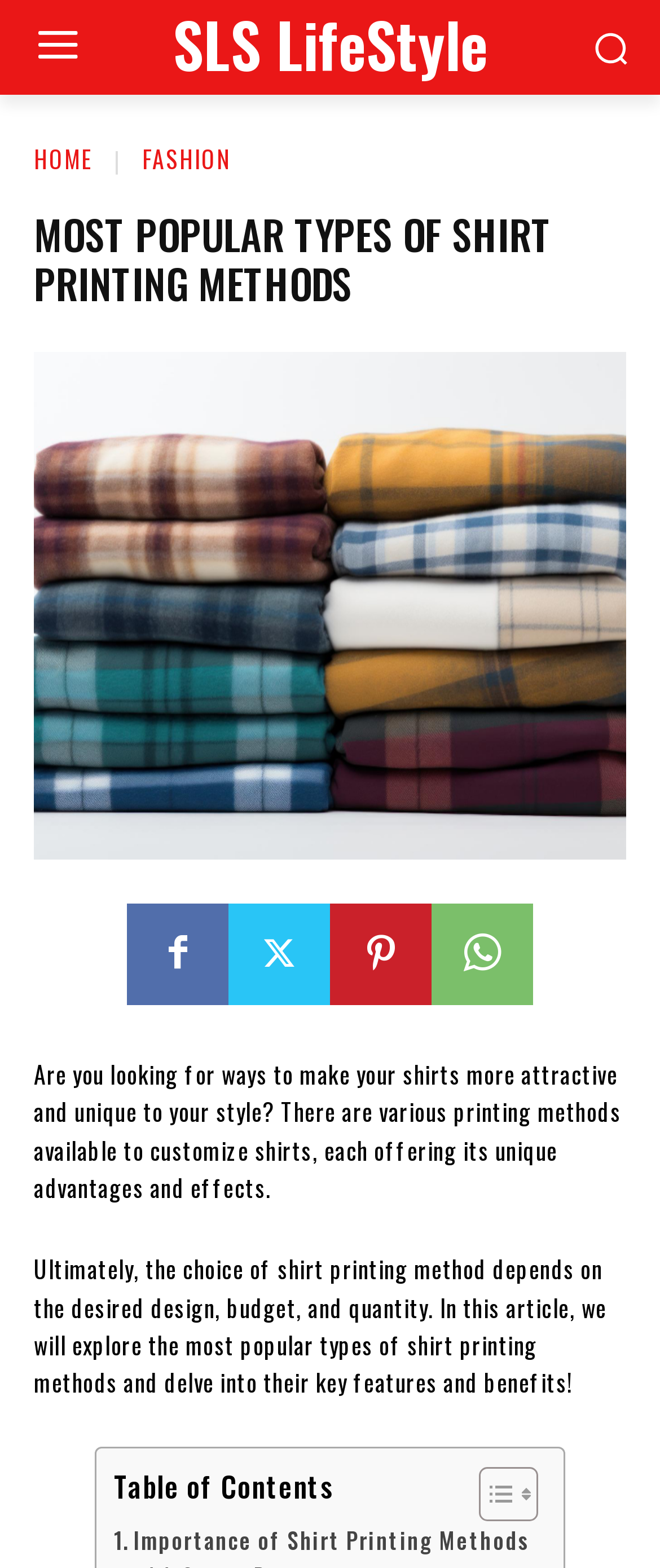Locate the bounding box coordinates of the segment that needs to be clicked to meet this instruction: "go to home page".

[0.051, 0.09, 0.141, 0.112]